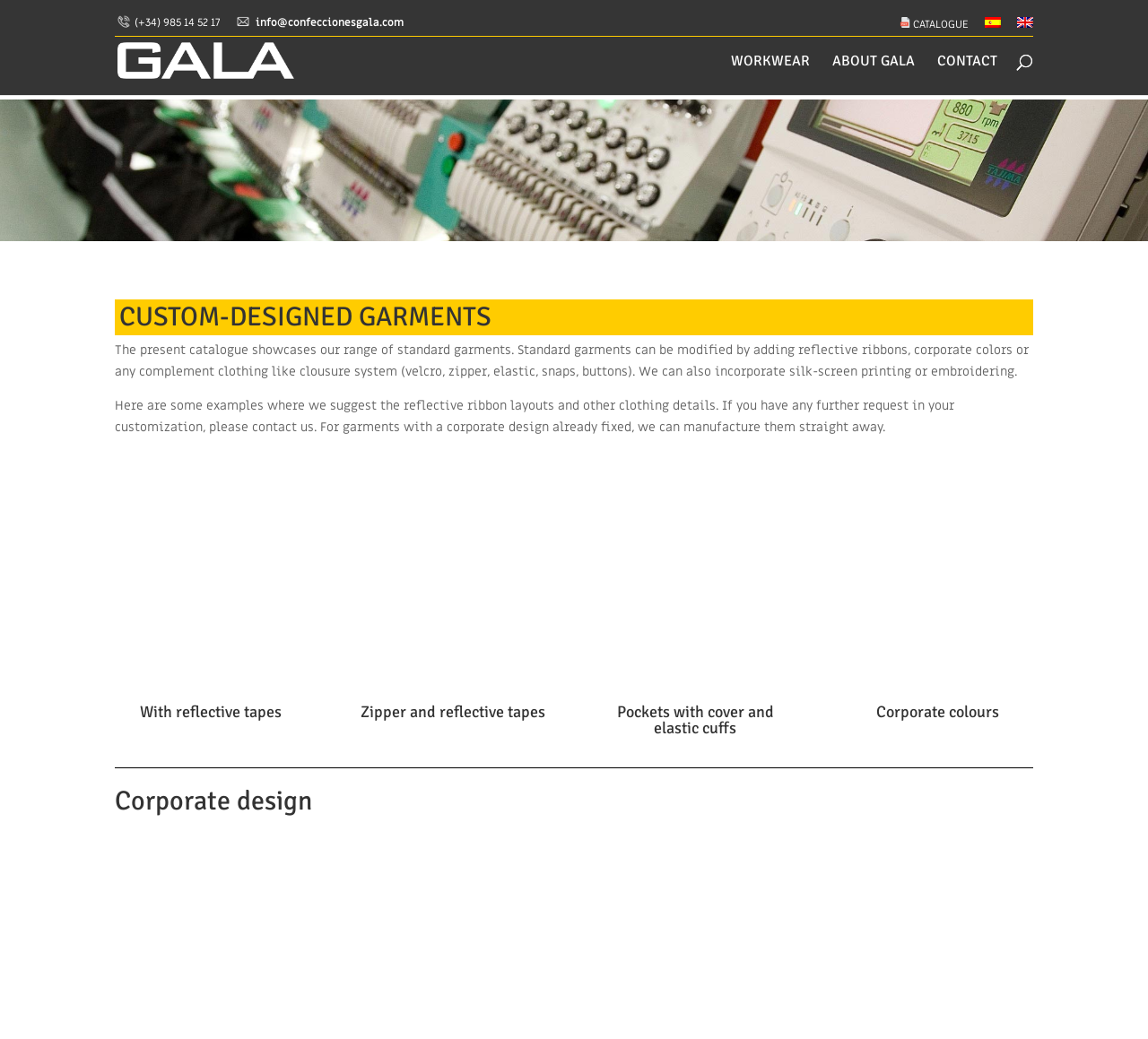Convey a detailed summary of the webpage, mentioning all key elements.

This webpage is about Confecciones Gala, a company that offers custom-designed garments. At the top left corner, there is a phone number (+34) 985 14 52 17 and an email address info@confeccionesgala.com. Next to them, there are three language options: CATALOGUE, Spanish, and English, each accompanied by a small icon.

Below these elements, there is a logo of Confecciones Gala, which is a link to the company's main page. On the right side of the logo, there are three main navigation links: WORKWEAR, ABOUT GALA, and CONTACT.

A search bar is located at the top right corner, allowing users to search for specific content on the website. Below the search bar, there is a heading that reads "CUSTOM-DESIGNED GARMENTS". 

The main content of the webpage is divided into several sections. The first section describes the customization options for standard garments, including adding reflective ribbons, corporate colors, and other clothing details. The second section showcases examples of garments with reflective ribbons, zipper, and pockets with cover and elastic cuffs. The third section highlights the option to incorporate corporate colors into the garments. Finally, there is a section dedicated to corporate design.

Throughout the webpage, there are several headings and paragraphs that provide detailed information about the customization options and services offered by Confecciones Gala.